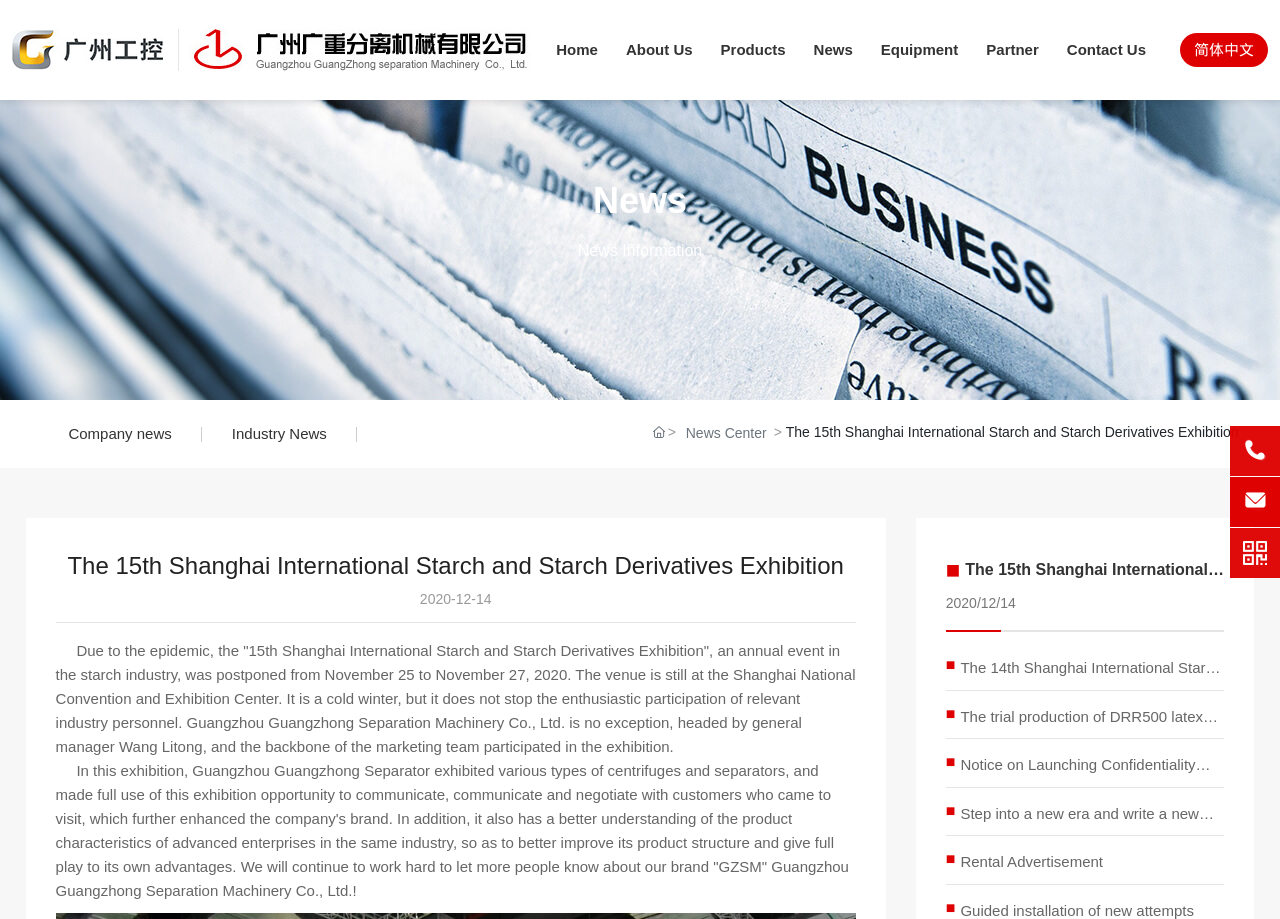Please identify the bounding box coordinates of the element's region that should be clicked to execute the following instruction: "View the 'News' page". The bounding box coordinates must be four float numbers between 0 and 1, i.e., [left, top, right, bottom].

[0.463, 0.196, 0.537, 0.241]